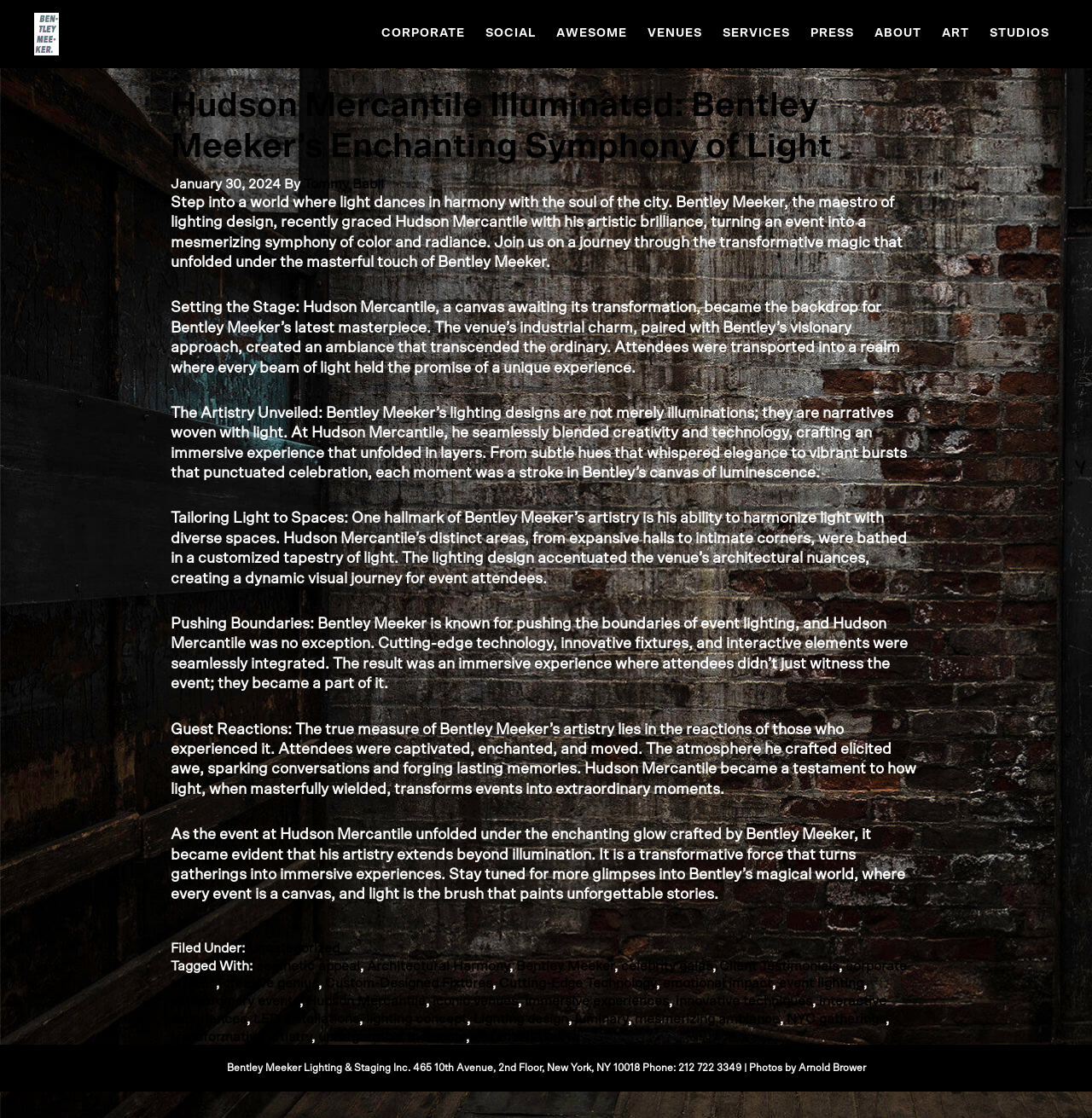What is the location of Bentley Meeker Lighting & Staging Inc.?
Utilize the image to construct a detailed and well-explained answer.

The footer of the webpage mentions the address of Bentley Meeker Lighting & Staging Inc. as 465 10th Avenue, 2nd Floor, New York, NY 10018, along with the phone number.